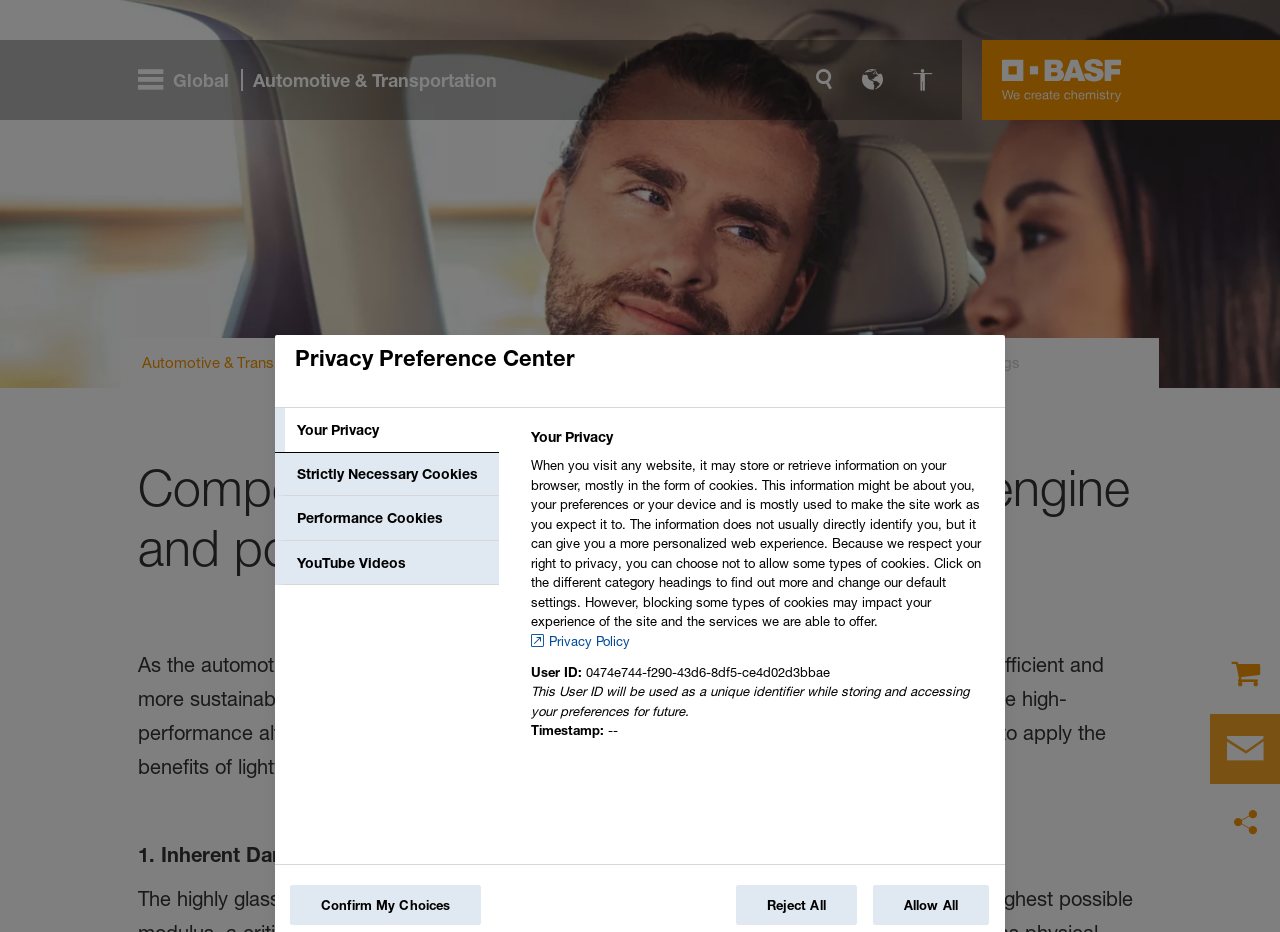What is the name of the grade mentioned in the webpage?
Provide an in-depth answer to the question, covering all aspects.

The webpage mentions 'the highly glass filled grades of Ultramid ®', which suggests that Ultramid is a specific grade mentioned in the webpage.